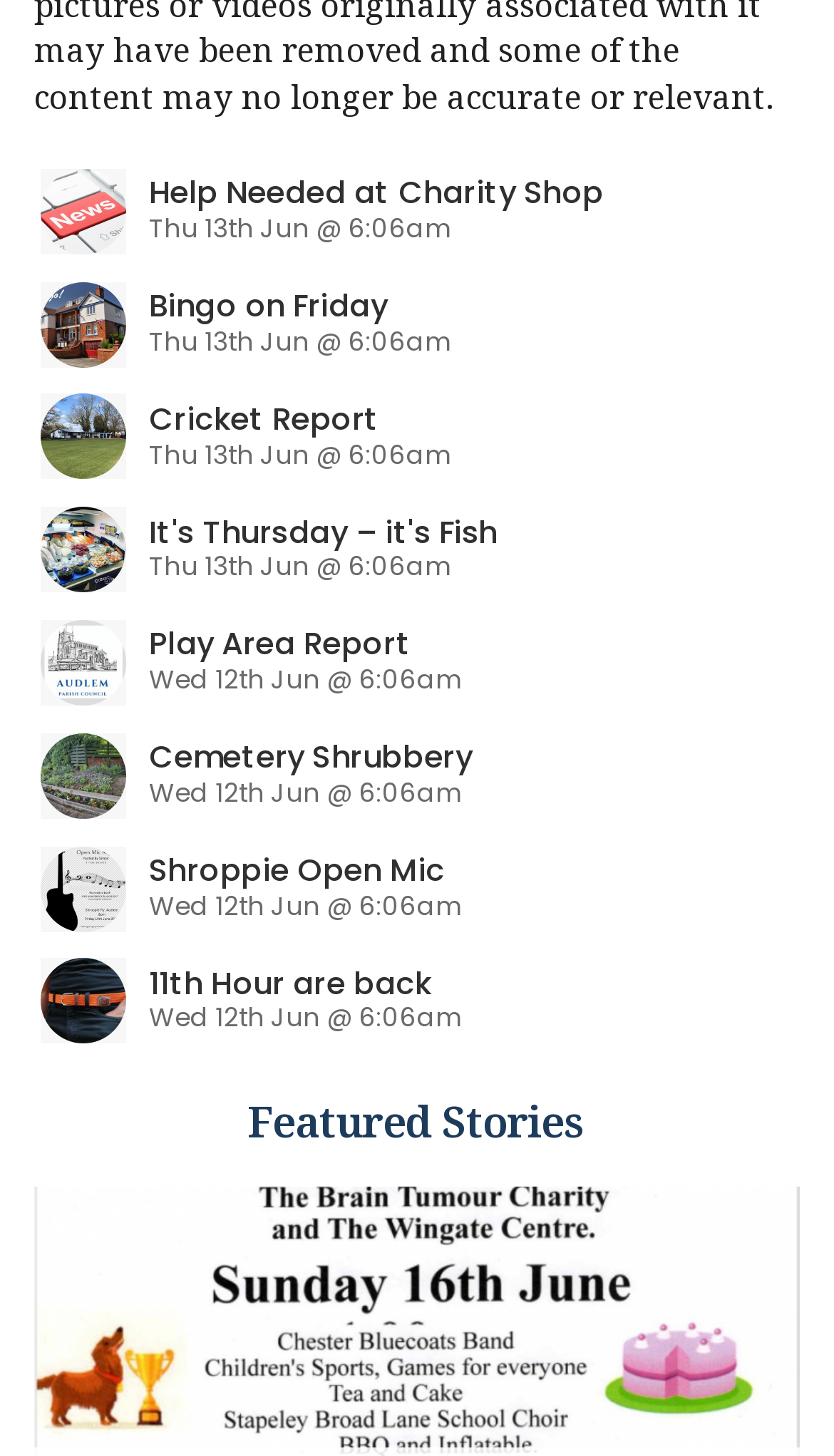Specify the bounding box coordinates of the element's region that should be clicked to achieve the following instruction: "Read the news about Charity Shop". The bounding box coordinates consist of four float numbers between 0 and 1, in the format [left, top, right, bottom].

[0.041, 0.106, 0.959, 0.184]